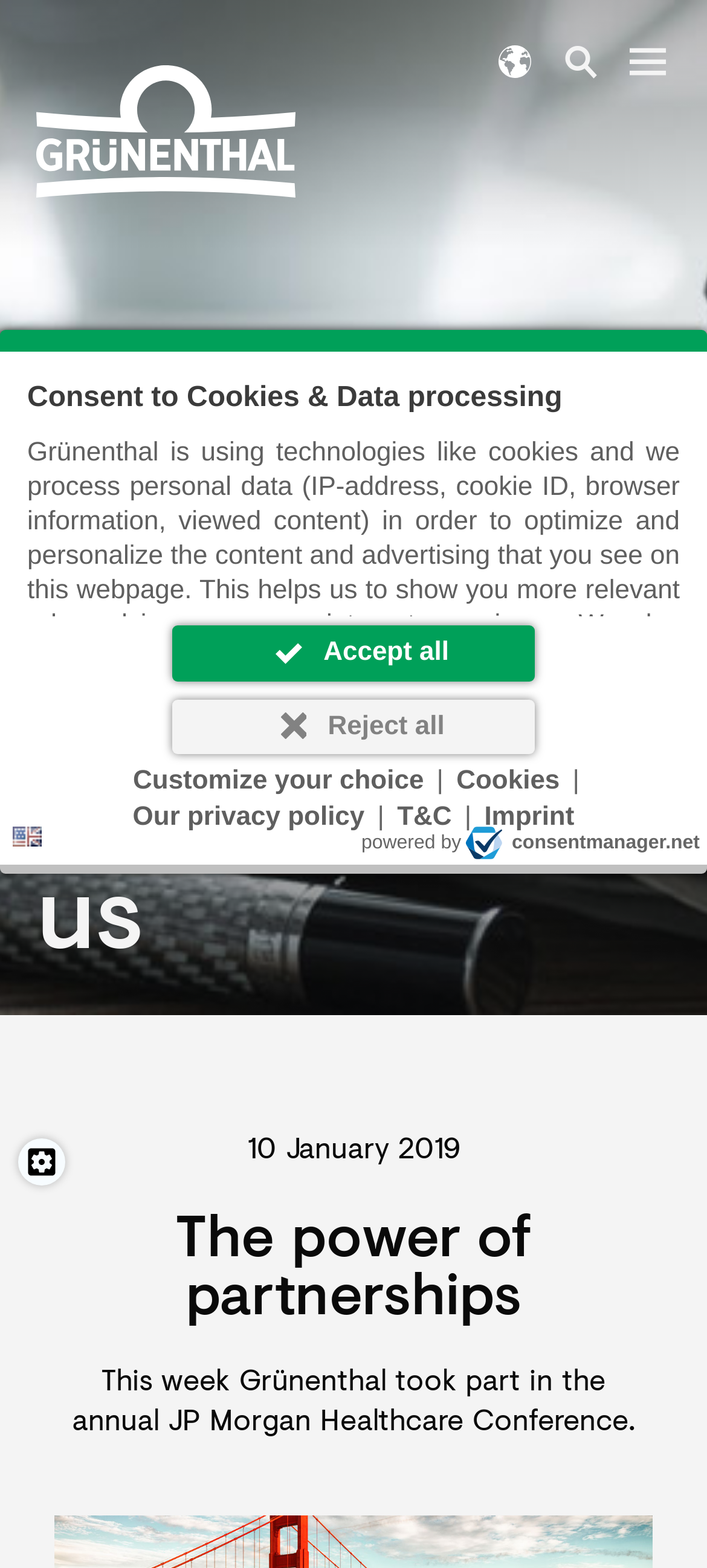Determine the bounding box for the described UI element: "Our privacy policy".

[0.18, 0.51, 0.523, 0.534]